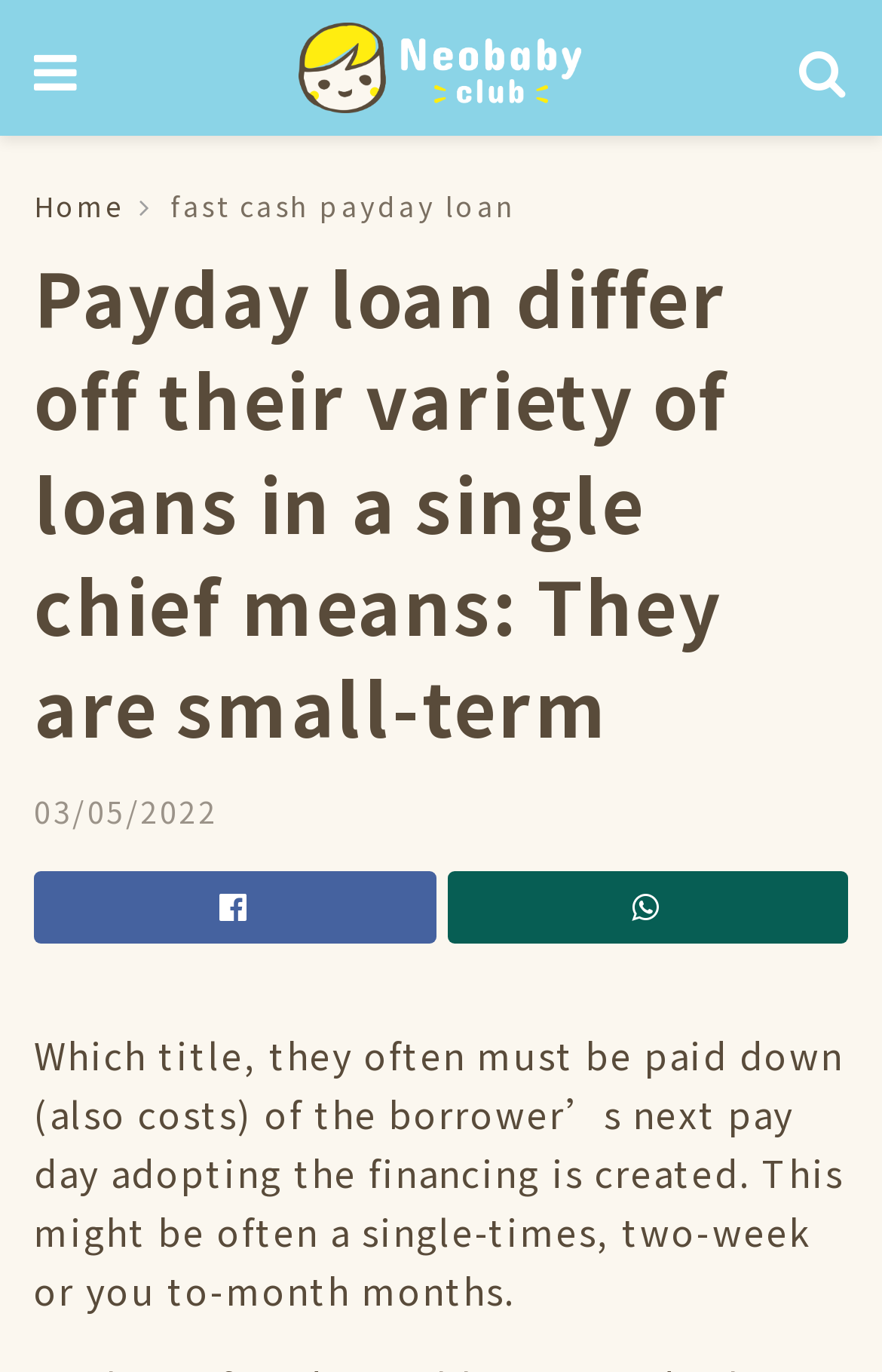Analyze and describe the webpage in a detailed narrative.

The webpage appears to be an article or blog post about payday loans. At the top left, there is a small icon () and a link to "Neobaby Club" with an accompanying image. To the right of these elements, there is another icon (). Below these icons, there are three links: "Home", "fast cash payday loan", and a heading that summarizes the content of the page, which is "Payday loan differ off their variety of loans in a single chief means: They are small-term".

Further down the page, there is a link to a specific date, "03/05/2022", followed by two more icons () and (). Below these elements, there is a block of text that explains how payday loans work, stating that they often need to be paid back on the borrower's next payday, which can be a single, two-week, or one-month period.